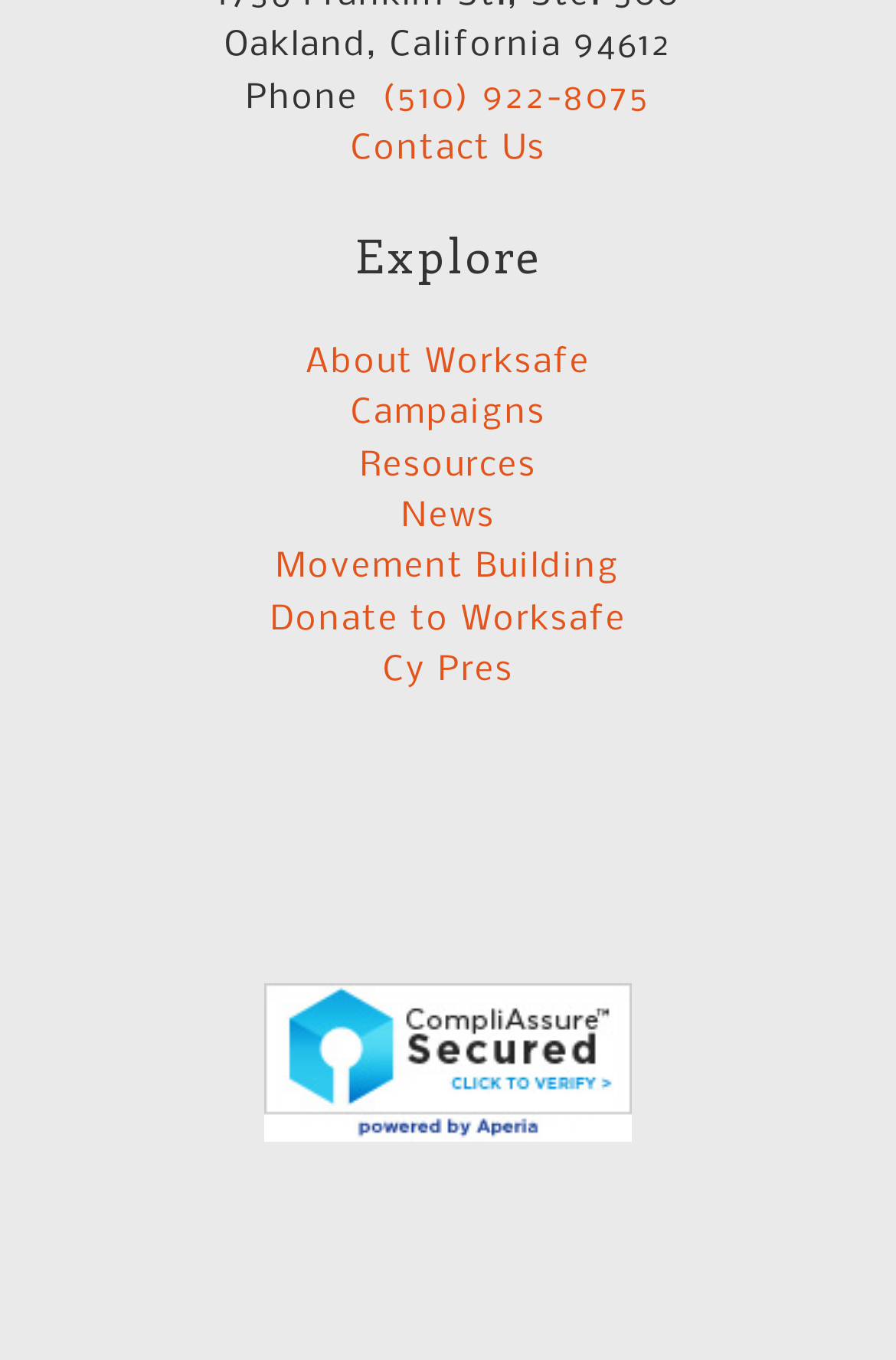Determine the bounding box coordinates for the HTML element mentioned in the following description: "Resources". The coordinates should be a list of four floats ranging from 0 to 1, represented as [left, top, right, bottom].

[0.401, 0.329, 0.599, 0.356]